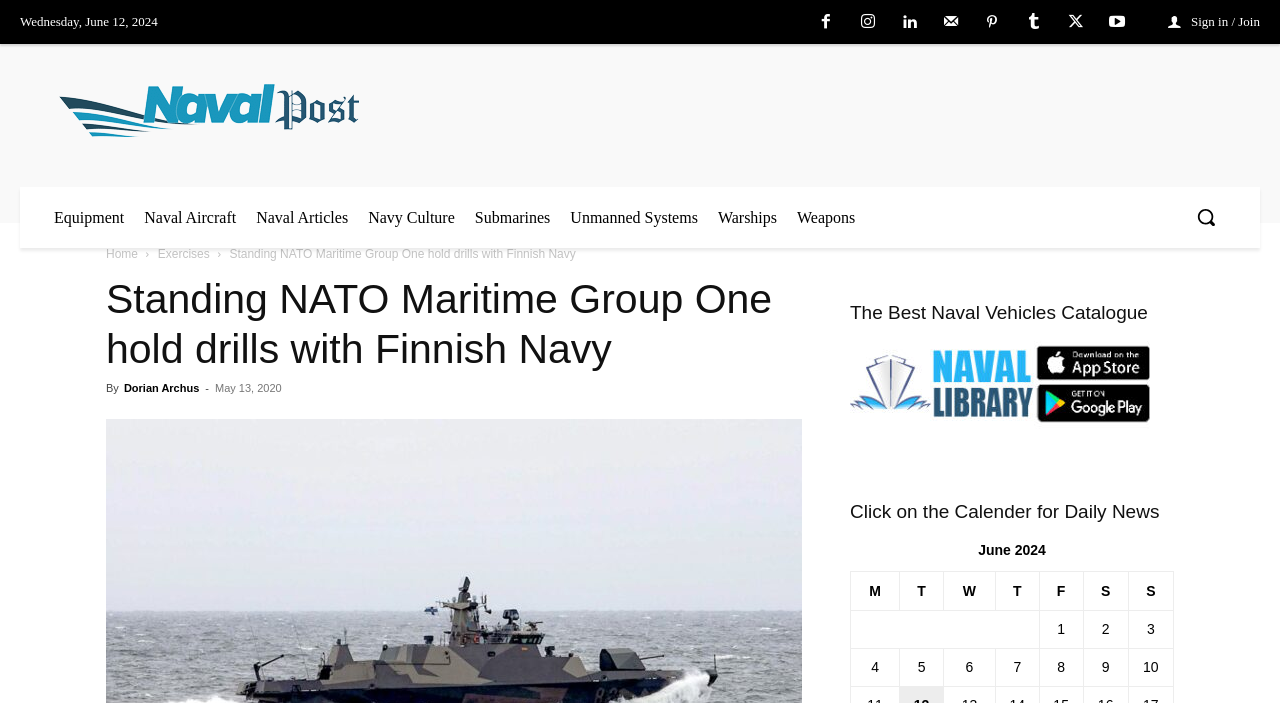How many social media links are present at the top of the page?
Look at the image and respond to the question as thoroughly as possible.

At the top of the page, there are several social media links present. These links are represented by icons, and there are 7 of them in total.